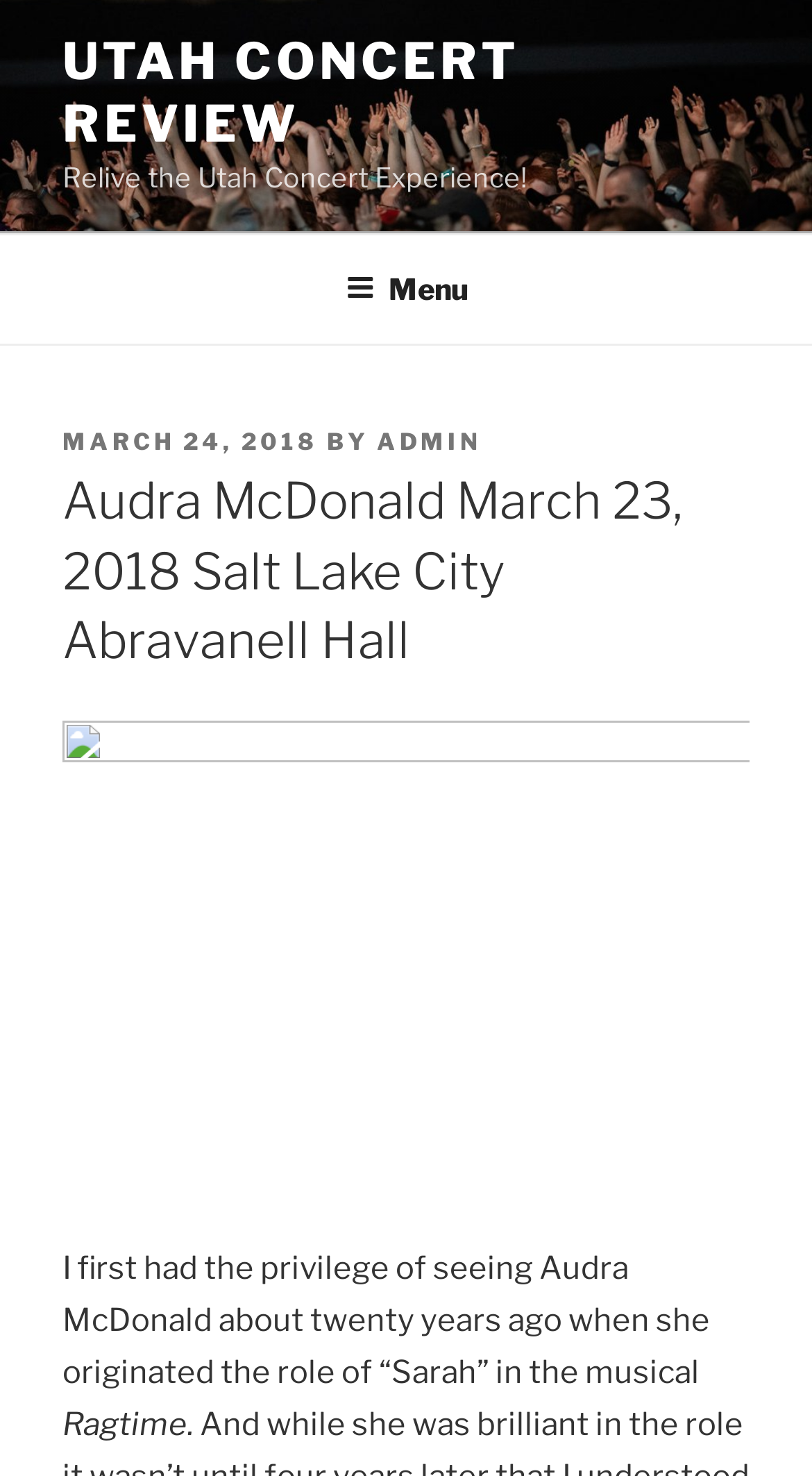Answer briefly with one word or phrase:
Who is the author of the article?

ADMIN